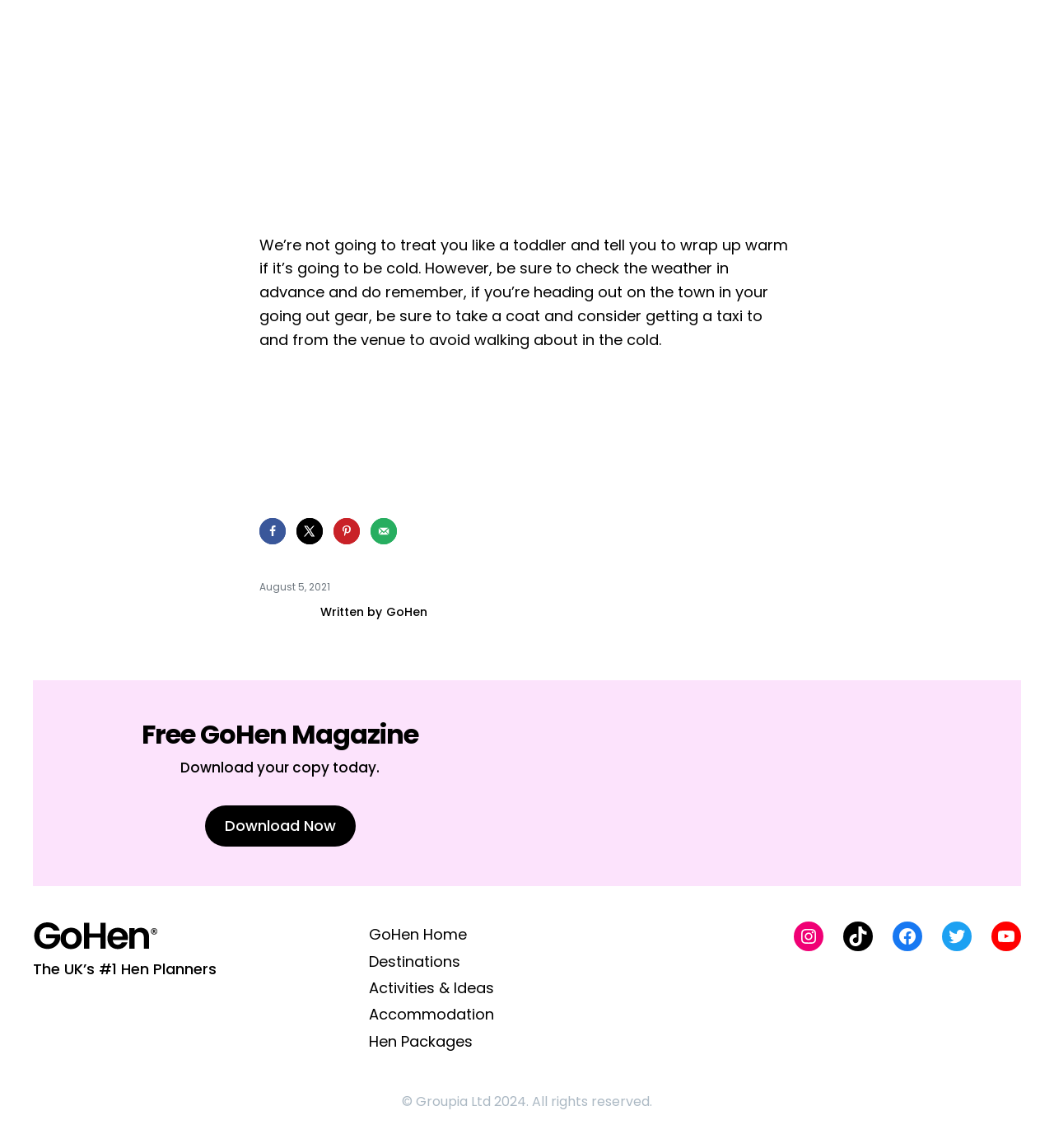Identify the bounding box coordinates of the element that should be clicked to fulfill this task: "Switch to Deutsch". The coordinates should be provided as four float numbers between 0 and 1, i.e., [left, top, right, bottom].

None